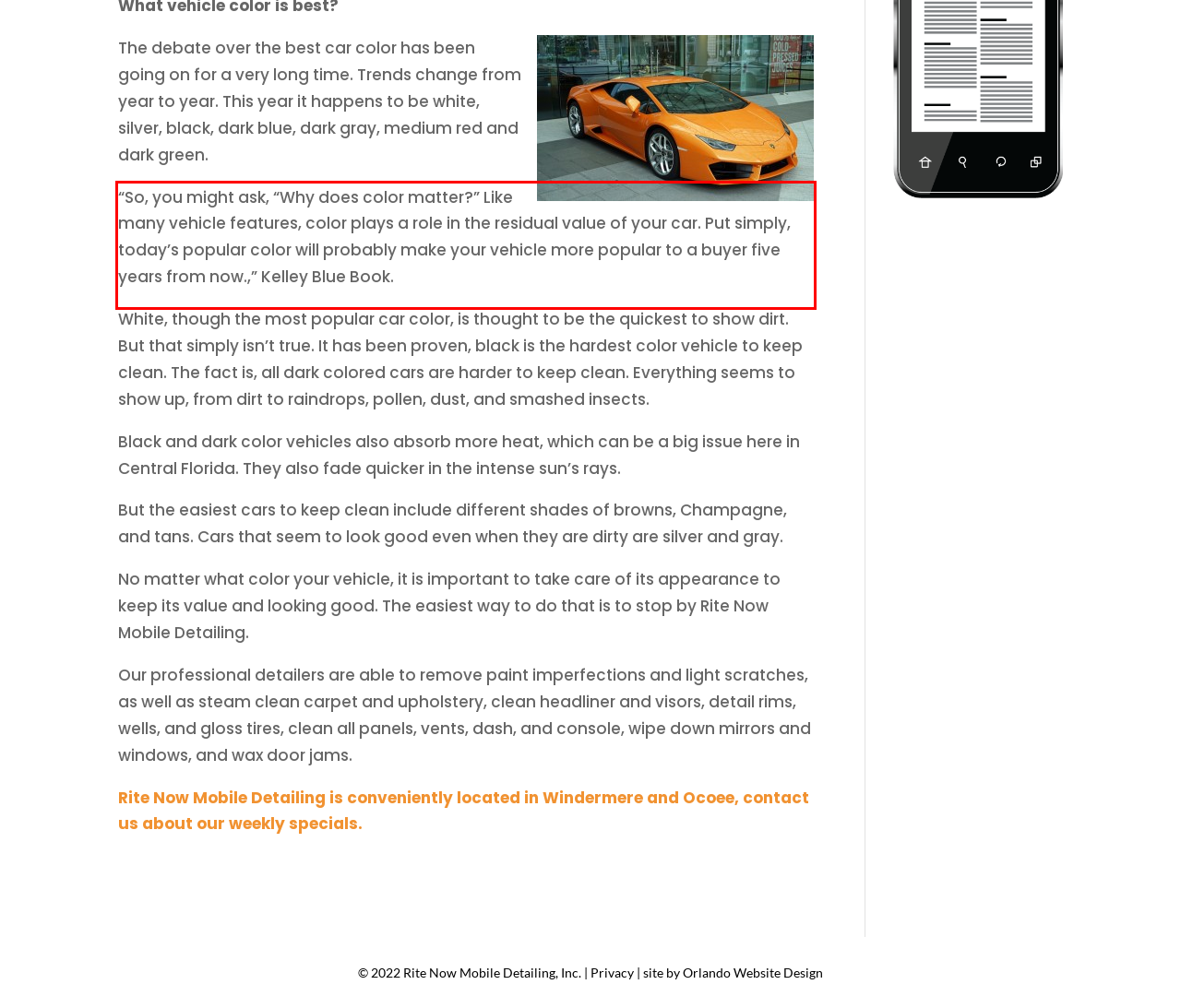Please analyze the screenshot of a webpage and extract the text content within the red bounding box using OCR.

“So, you might ask, “Why does color matter?” Like many vehicle features, color plays a role in the residual value of your car. Put simply, today’s popular color will probably make your vehicle more popular to a buyer five years from now.,” Kelley Blue Book.